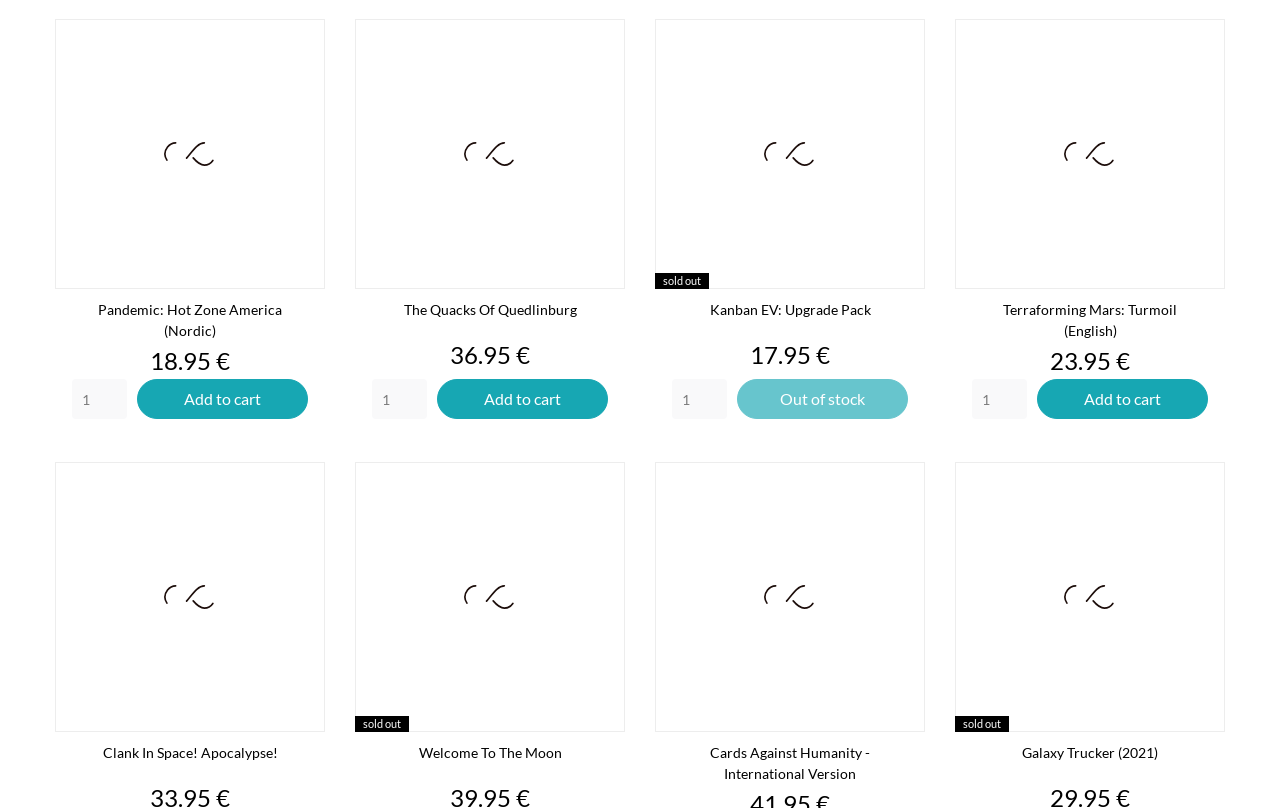Pinpoint the bounding box coordinates of the element you need to click to execute the following instruction: "View details of 'Terraforming Mars: Turmoil (English)'". The bounding box should be represented by four float numbers between 0 and 1, in the format [left, top, right, bottom].

[0.784, 0.373, 0.92, 0.42]